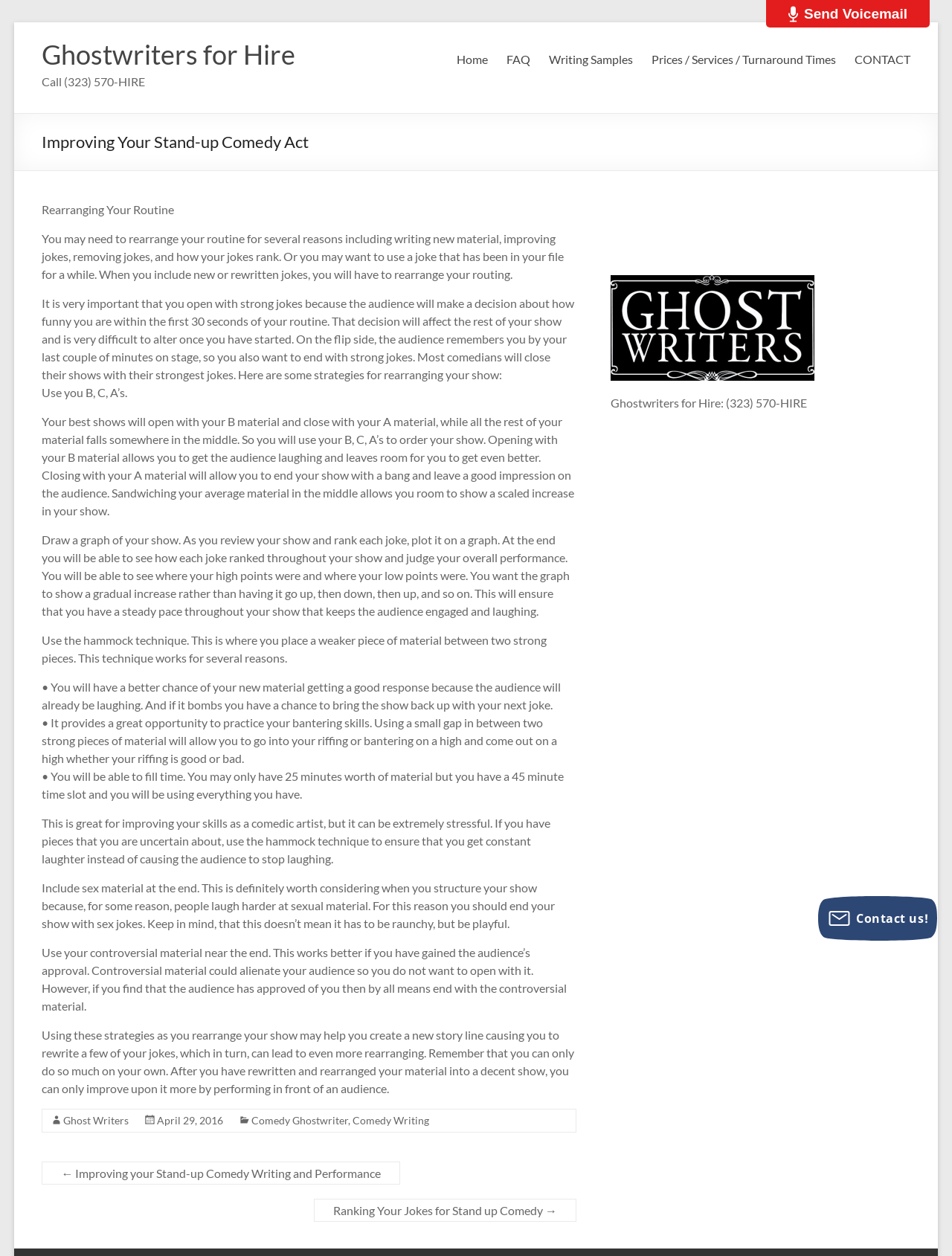Please indicate the bounding box coordinates of the element's region to be clicked to achieve the instruction: "Send a voicemail". Provide the coordinates as four float numbers between 0 and 1, i.e., [left, top, right, bottom].

[0.805, 0.0, 0.977, 0.022]